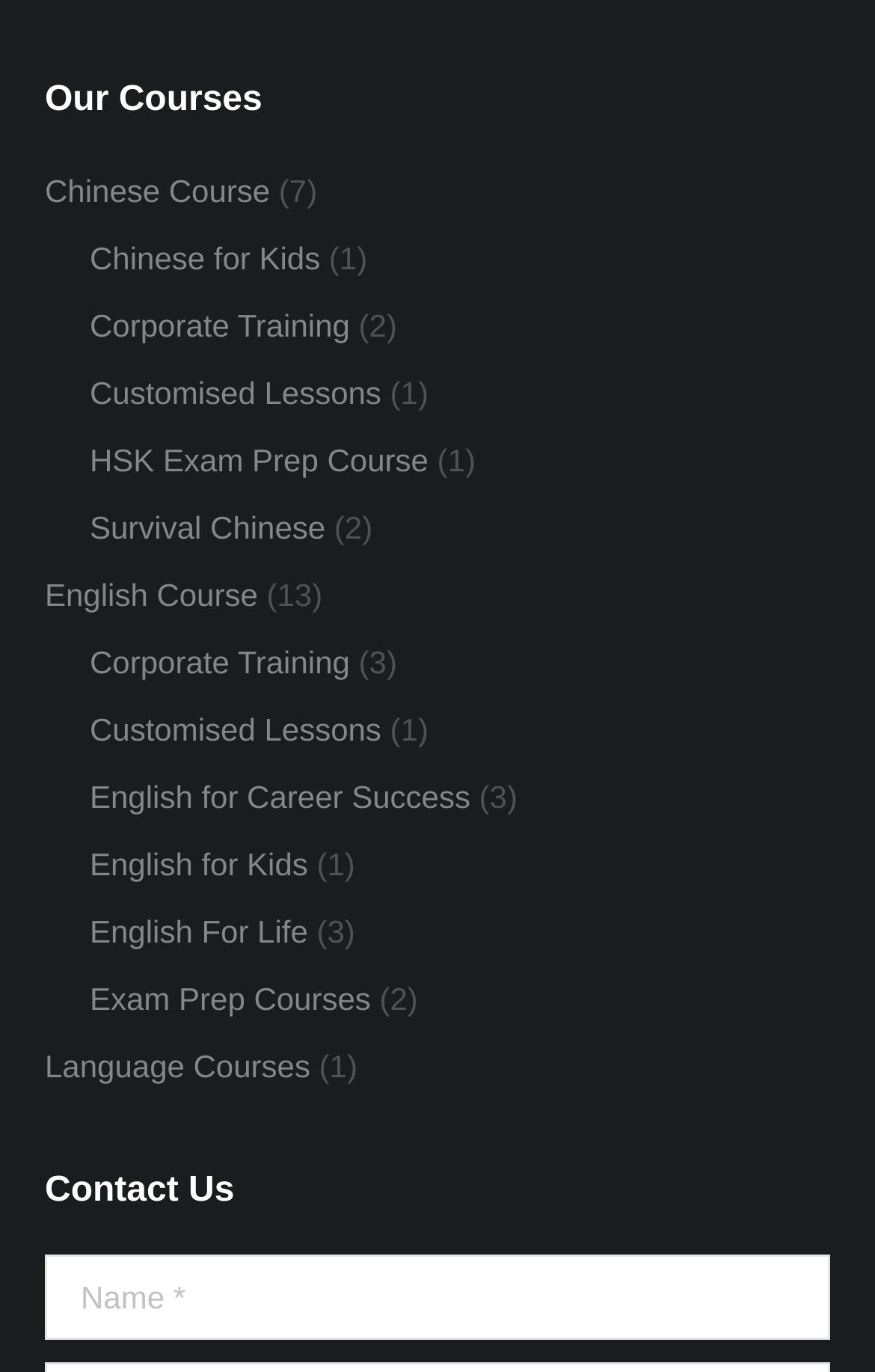How many Corporate Training courses are there?
Please respond to the question with as much detail as possible.

I found two links with the text 'Corporate Training', one under the 'Chinese Course' section and another under the 'English Course' section, indicating that there are two Corporate Training courses.